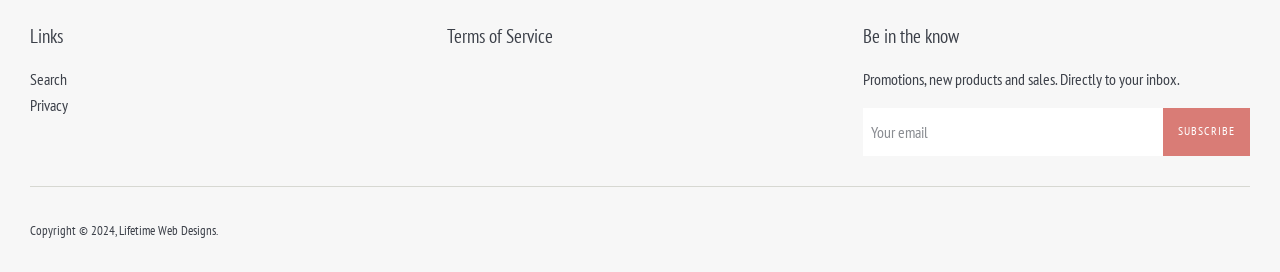Locate and provide the bounding box coordinates for the HTML element that matches this description: "Lifetime Web Designs".

[0.093, 0.816, 0.169, 0.878]